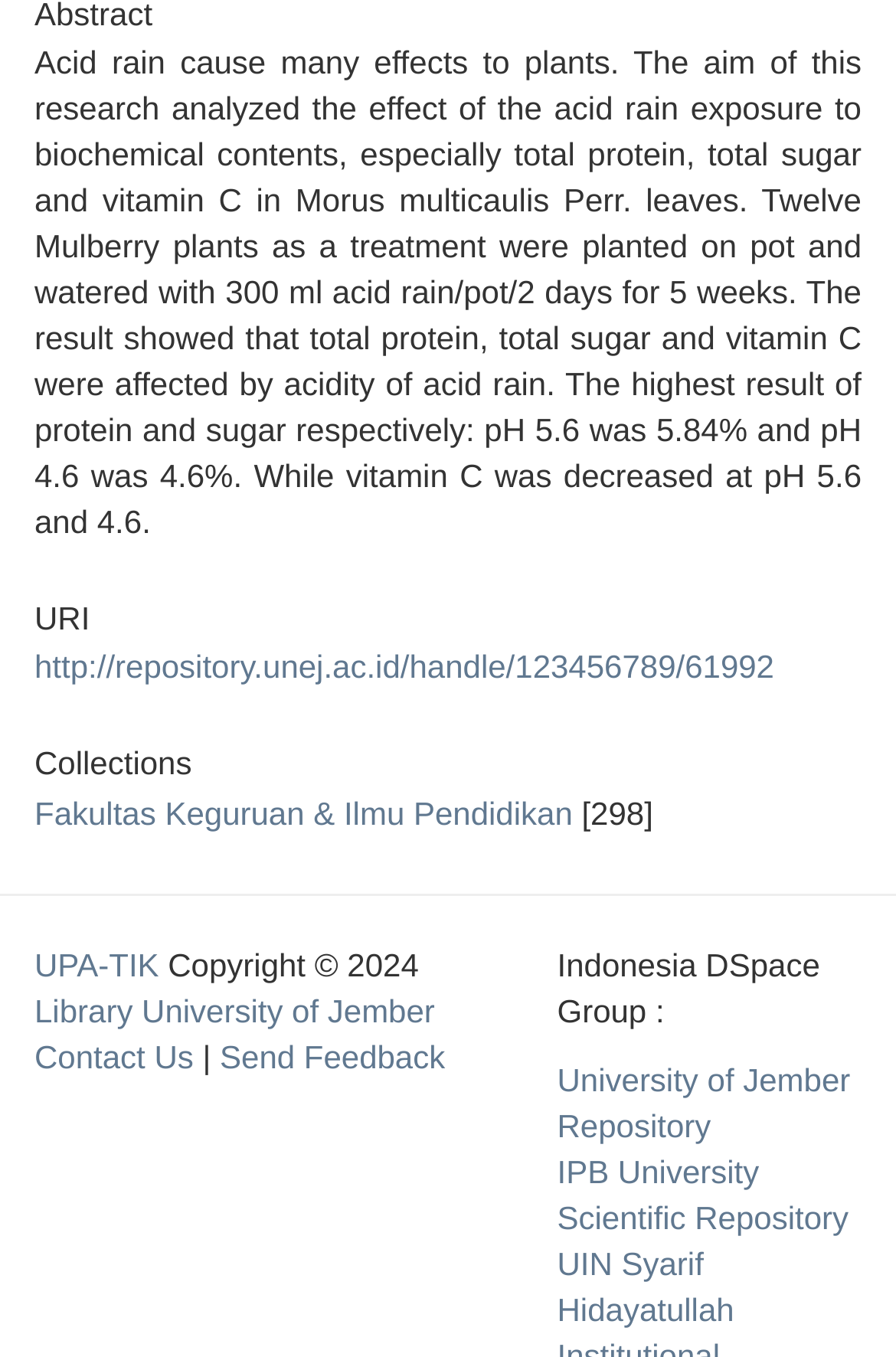Identify the bounding box of the UI component described as: "Menu".

None